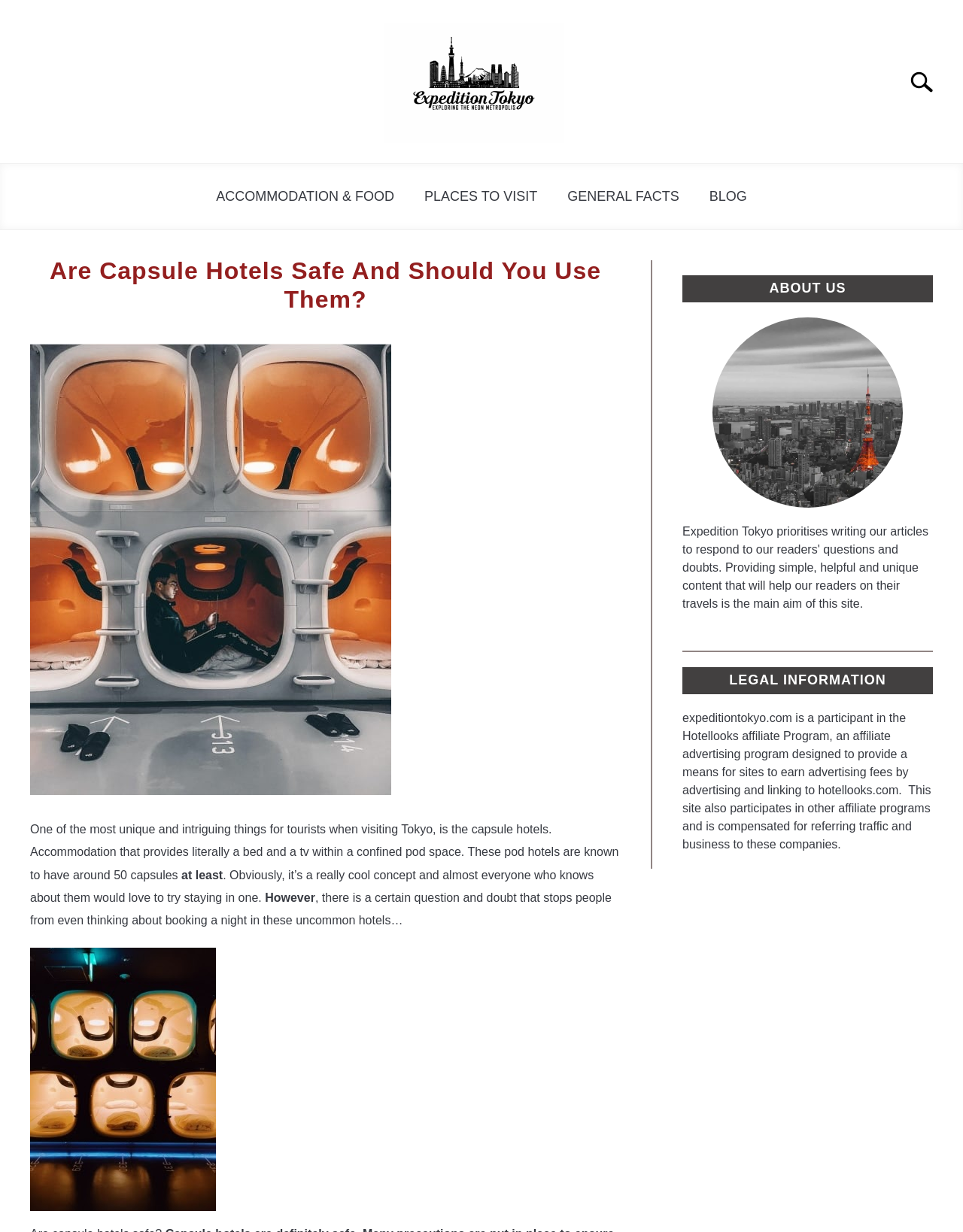Locate the bounding box coordinates of the element's region that should be clicked to carry out the following instruction: "Read the blog". The coordinates need to be four float numbers between 0 and 1, i.e., [left, top, right, bottom].

[0.721, 0.145, 0.791, 0.174]